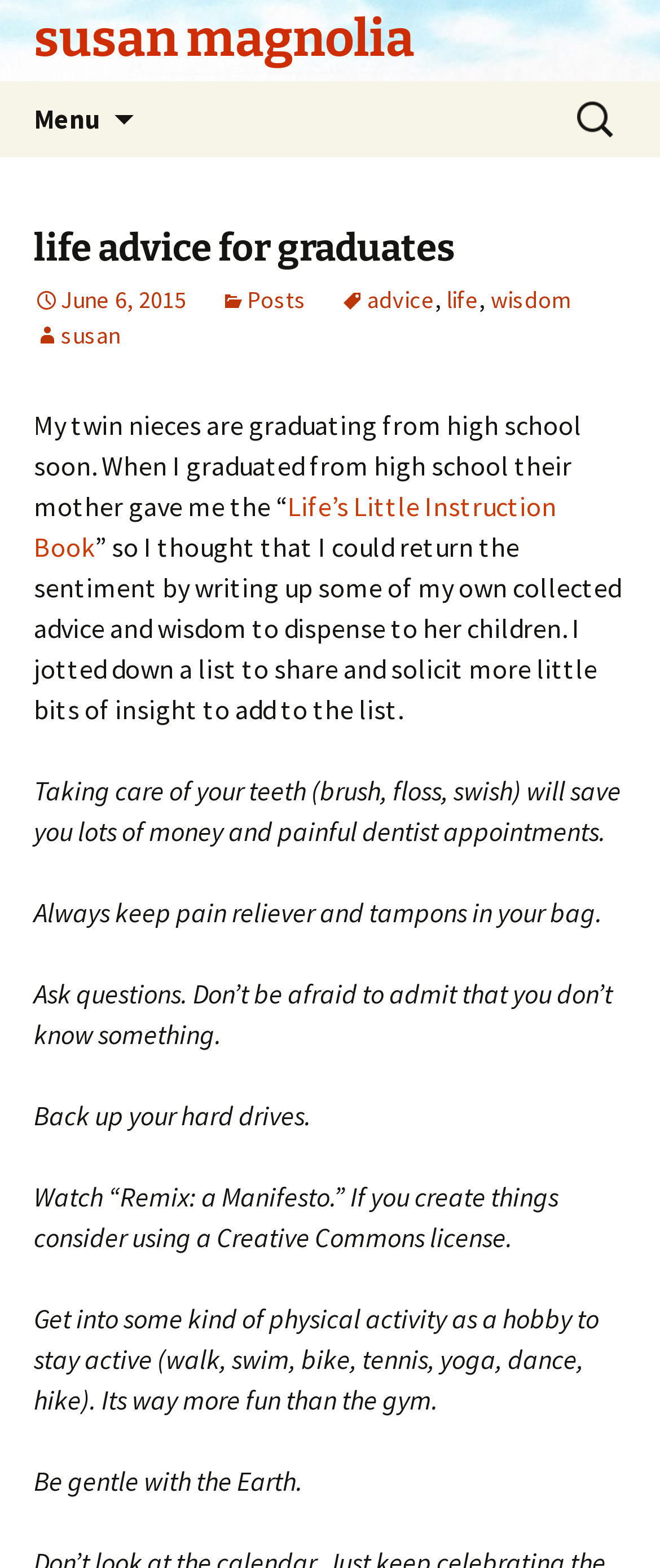What is the date of the article?
Look at the screenshot and respond with one word or a short phrase.

June 6, 2015